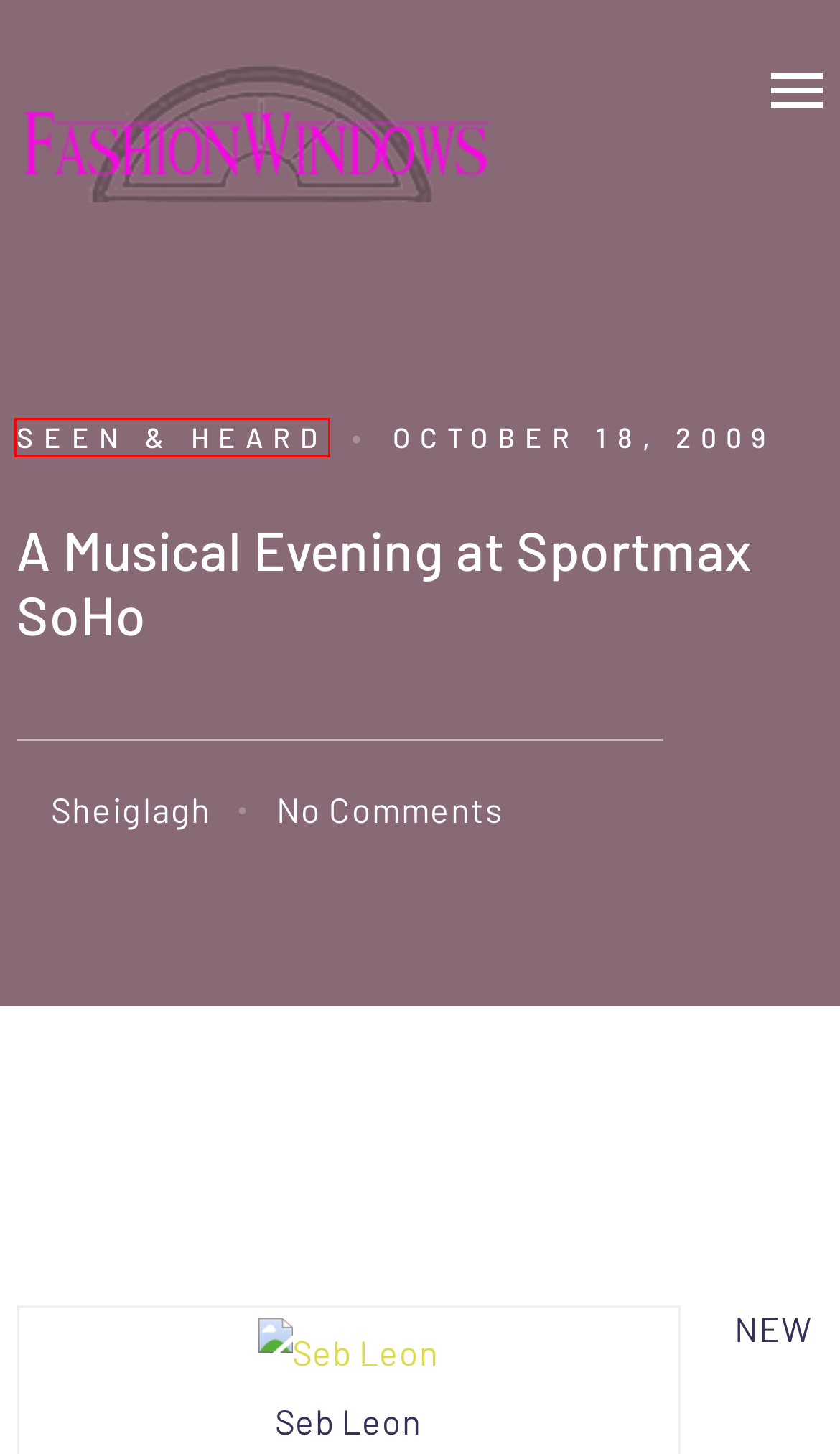Inspect the provided webpage screenshot, concentrating on the element within the red bounding box. Select the description that best represents the new webpage after you click the highlighted element. Here are the candidates:
A. Contact – FashionWindows Network
B. Sheiglagh – FashionWindows Network
C. News – FashionWindows Network
D. Seen & Heard – FashionWindows Network
E. Page not found – Store Windows at FashionWindows
F. Throwback Thursday: Hilary Swank in Elie Saab – FashionWindows Network
G. Seb Leon – FashionWindows Network
H. Berlin – FashionWindows Network

D